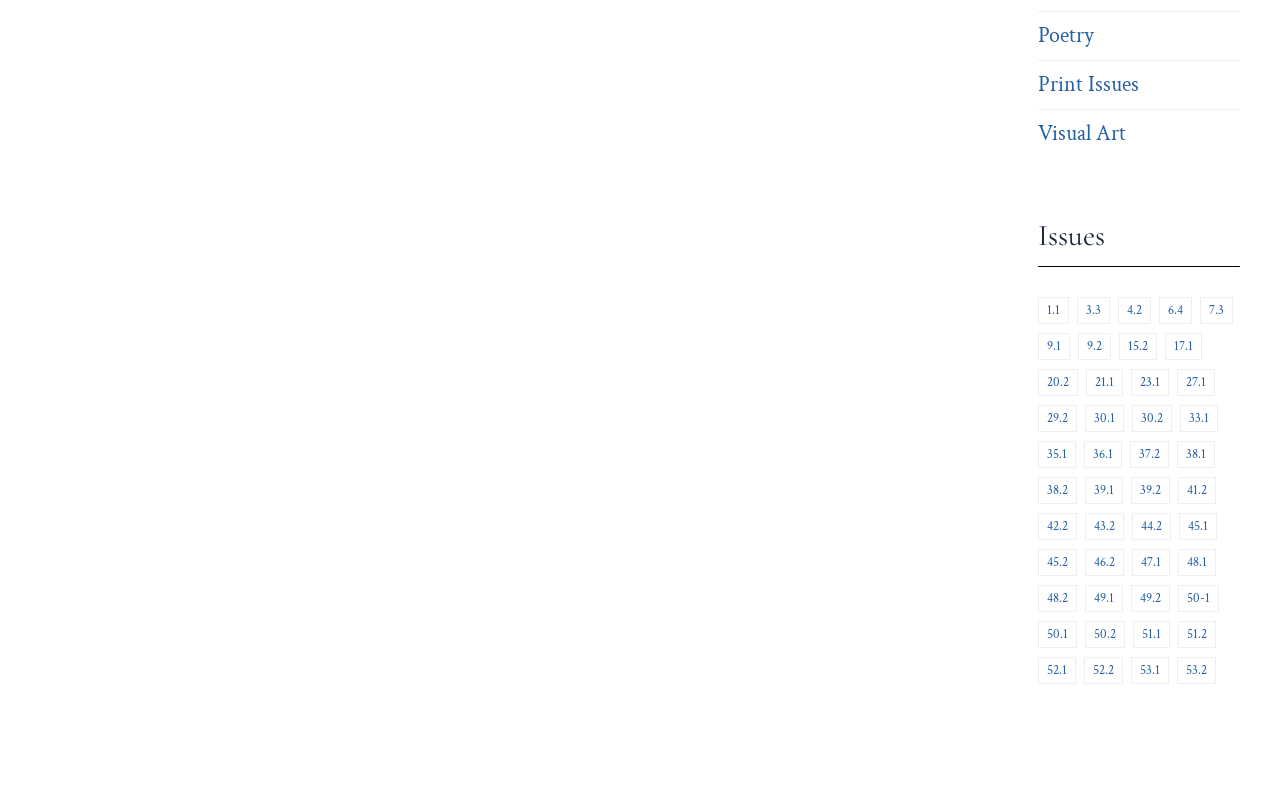Find the bounding box of the UI element described as: "Print Issues". The bounding box coordinates should be given as four float values between 0 and 1, i.e., [left, top, right, bottom].

[0.811, 0.087, 0.89, 0.127]